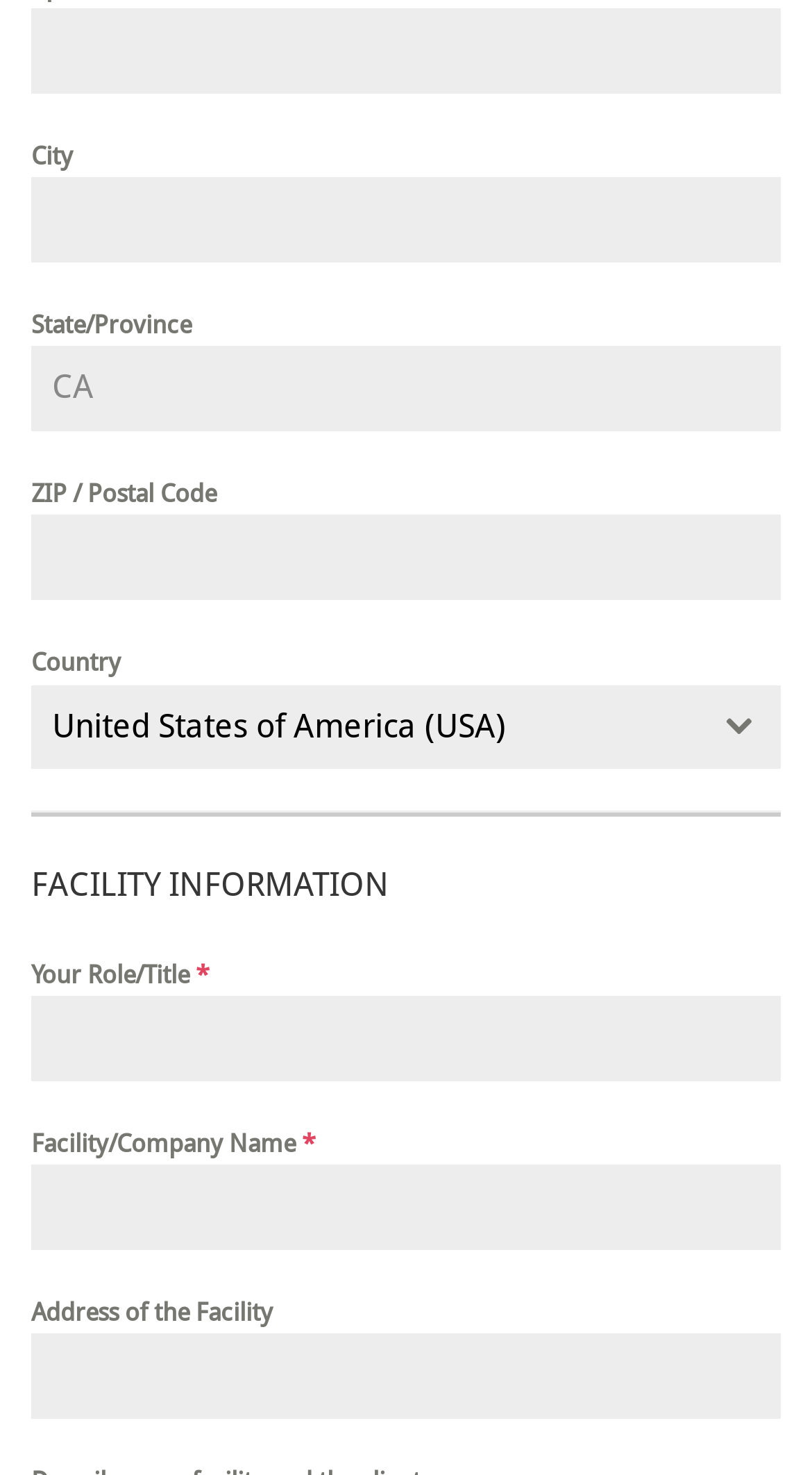Answer with a single word or phrase: 
What is the first field in the address section?

Apartment, suite, etc